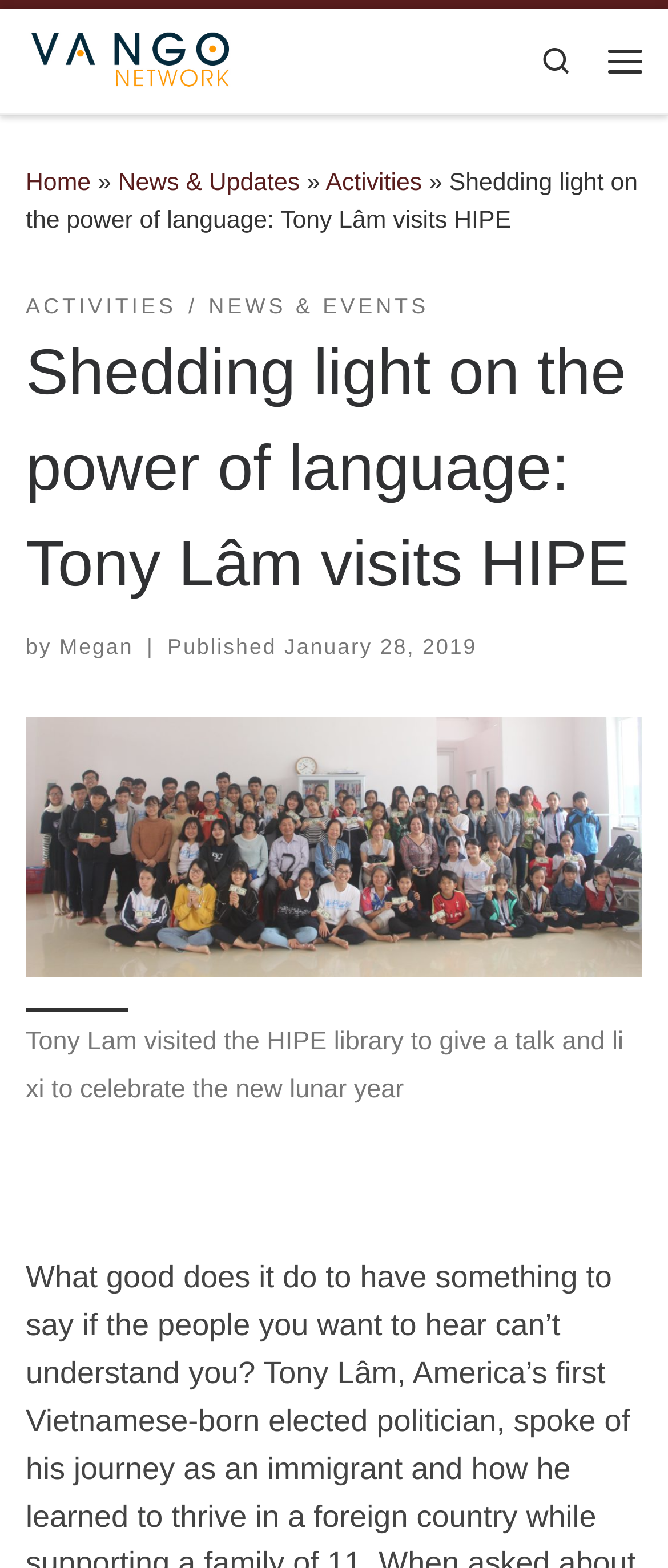Locate the bounding box coordinates of the area where you should click to accomplish the instruction: "Search for something".

[0.779, 0.005, 0.885, 0.072]